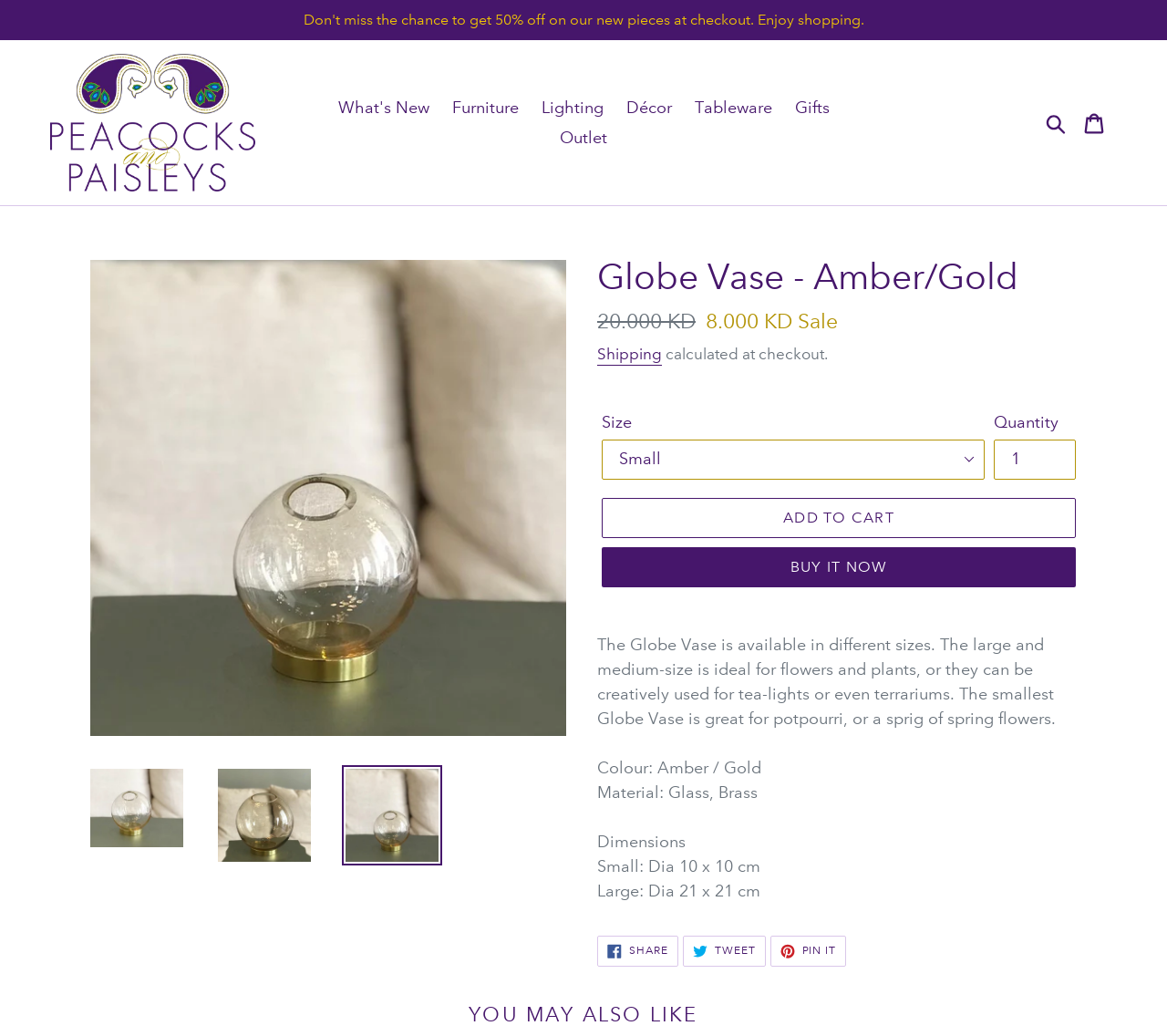Determine the bounding box coordinates of the clickable element to complete this instruction: "Select a size from the dropdown menu". Provide the coordinates in the format of four float numbers between 0 and 1, [left, top, right, bottom].

[0.516, 0.424, 0.844, 0.463]